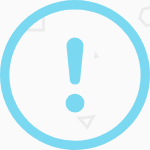Respond with a single word or phrase to the following question: What does the center icon depict?

Exclamation mark